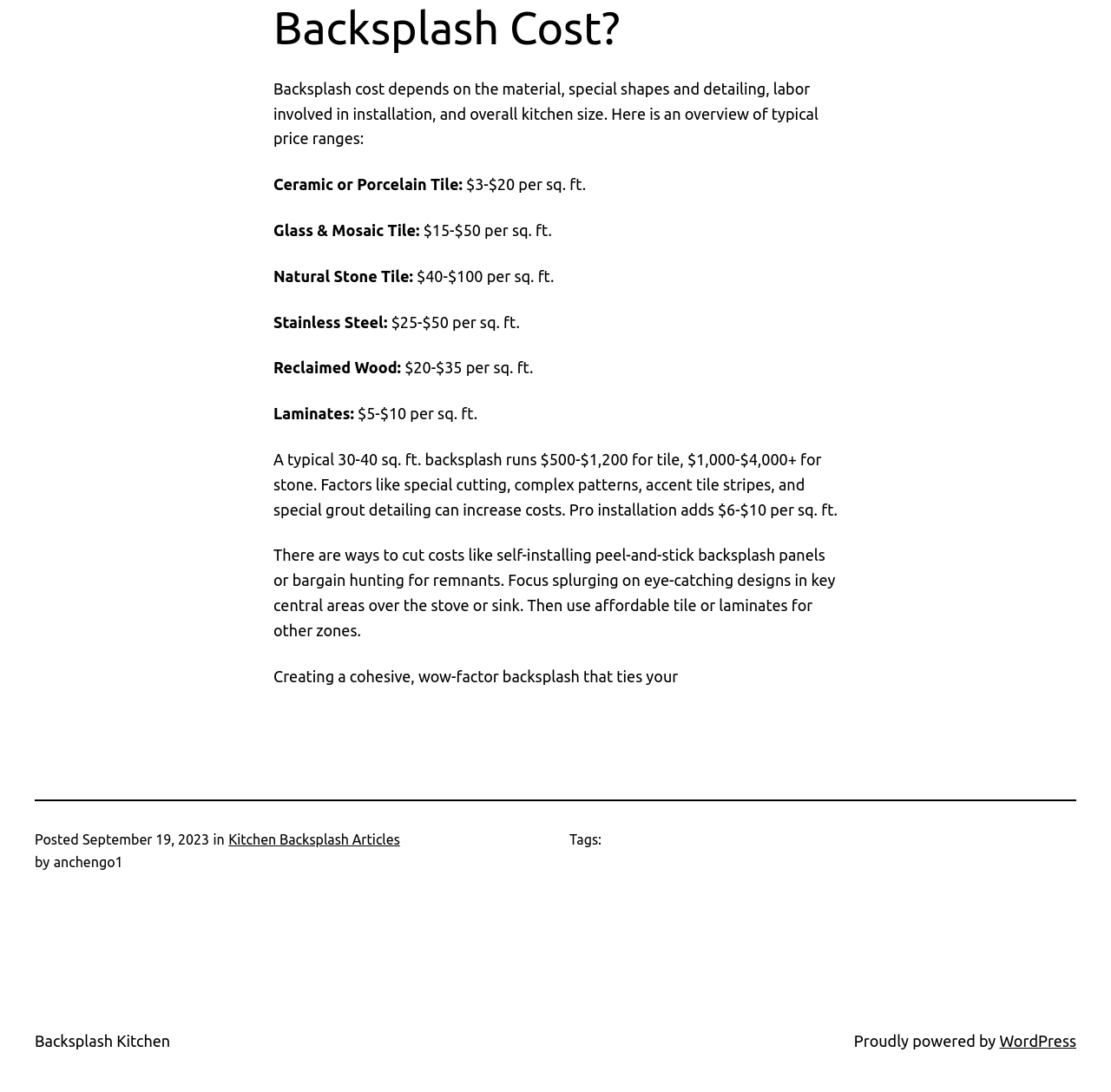When was the article posted?
Please answer the question as detailed as possible based on the image.

The posting date of the article can be found in the time element, which says 'September 19, 2023'.